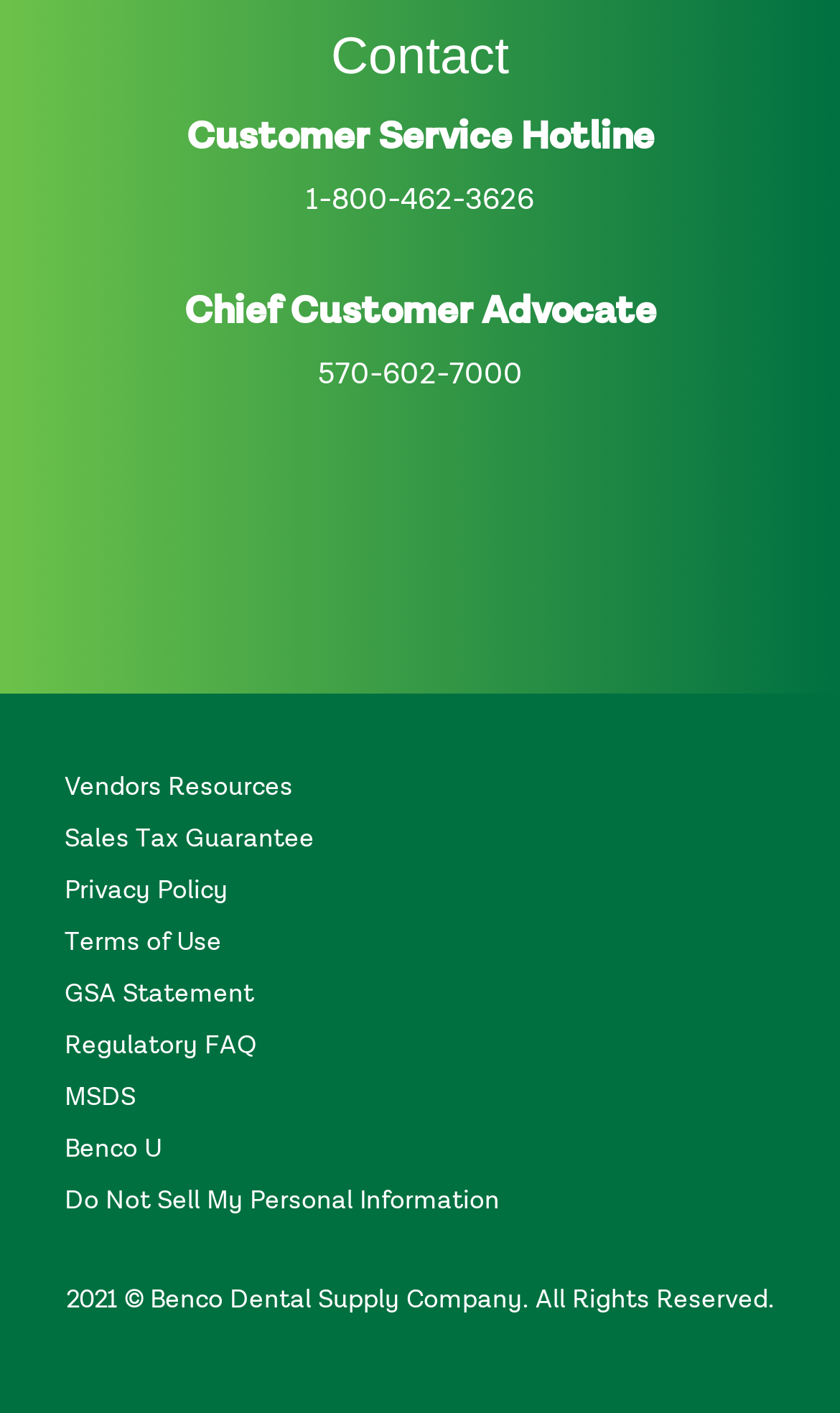What is the position of the Chief Customer Advocate?
Look at the image and provide a detailed response to the question.

I found the phone number of the Chief Customer Advocate by looking at the link with the text '570-602-7000' which is located below the 'Chief Customer Advocate' static text.